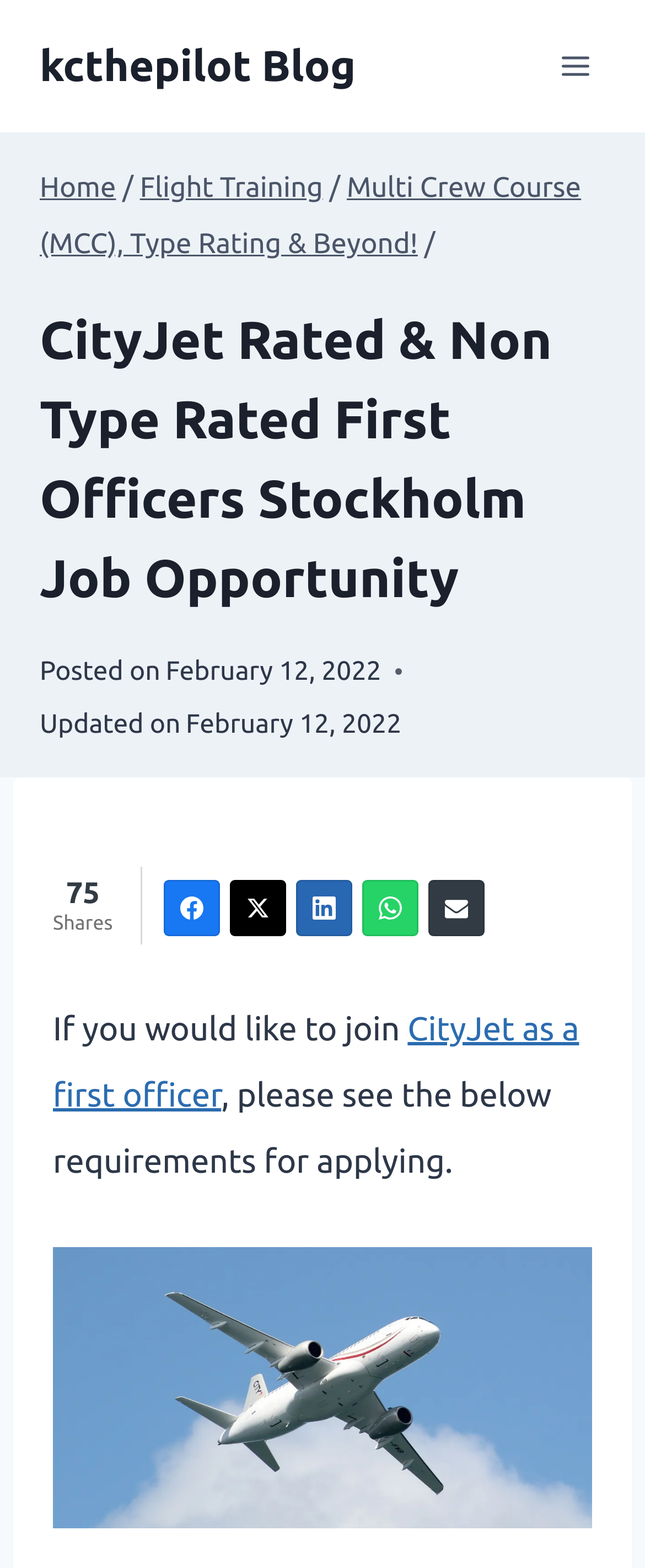Predict the bounding box of the UI element based on the description: "CityJet as a first officer". The coordinates should be four float numbers between 0 and 1, formatted as [left, top, right, bottom].

[0.082, 0.643, 0.898, 0.71]